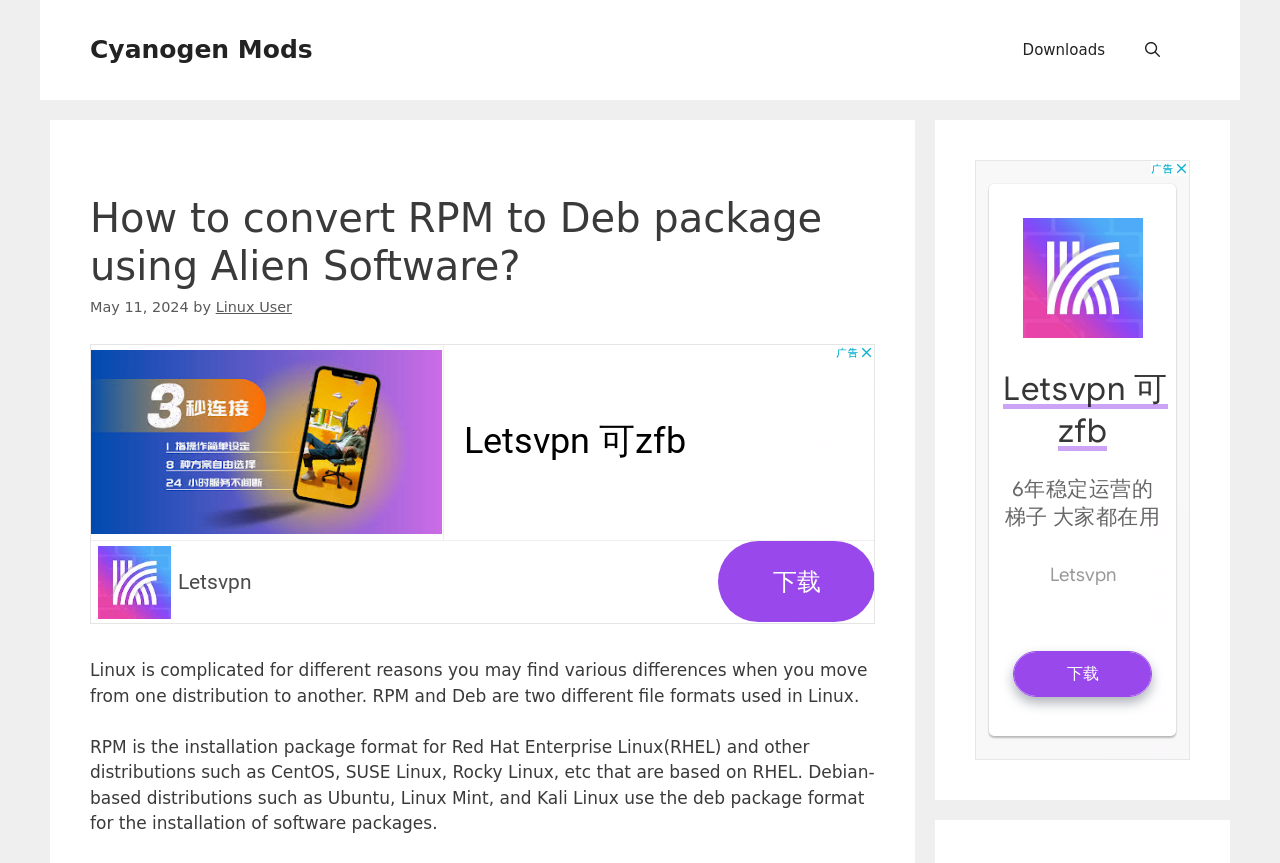Give a one-word or phrase response to the following question: What is the format used by Red Hat Enterprise Linux?

RPM